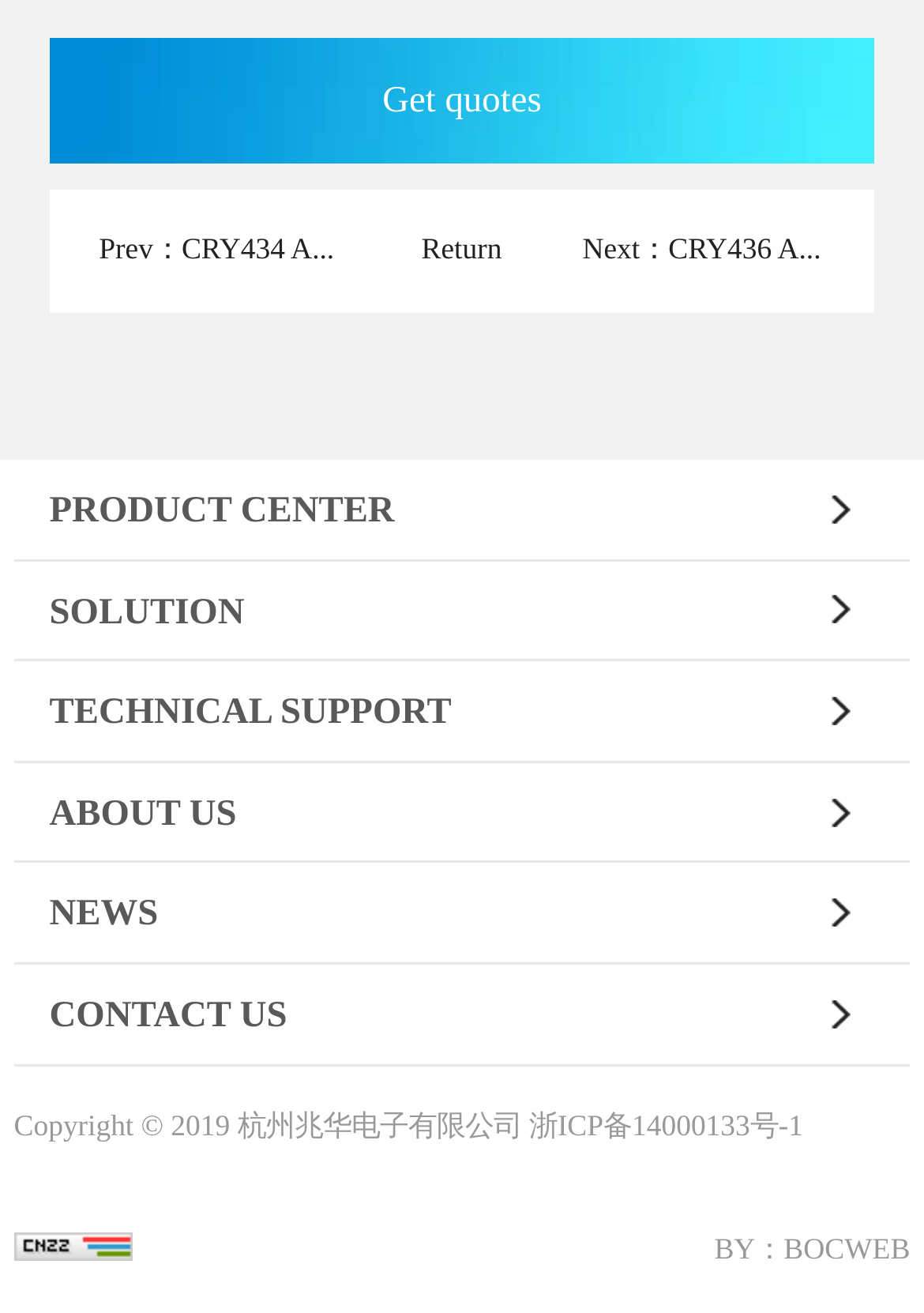Please find the bounding box coordinates in the format (top-left x, top-left y, bottom-right x, bottom-right y) for the given element description. Ensure the coordinates are floating point numbers between 0 and 1. Description: A Healing Meditation

None